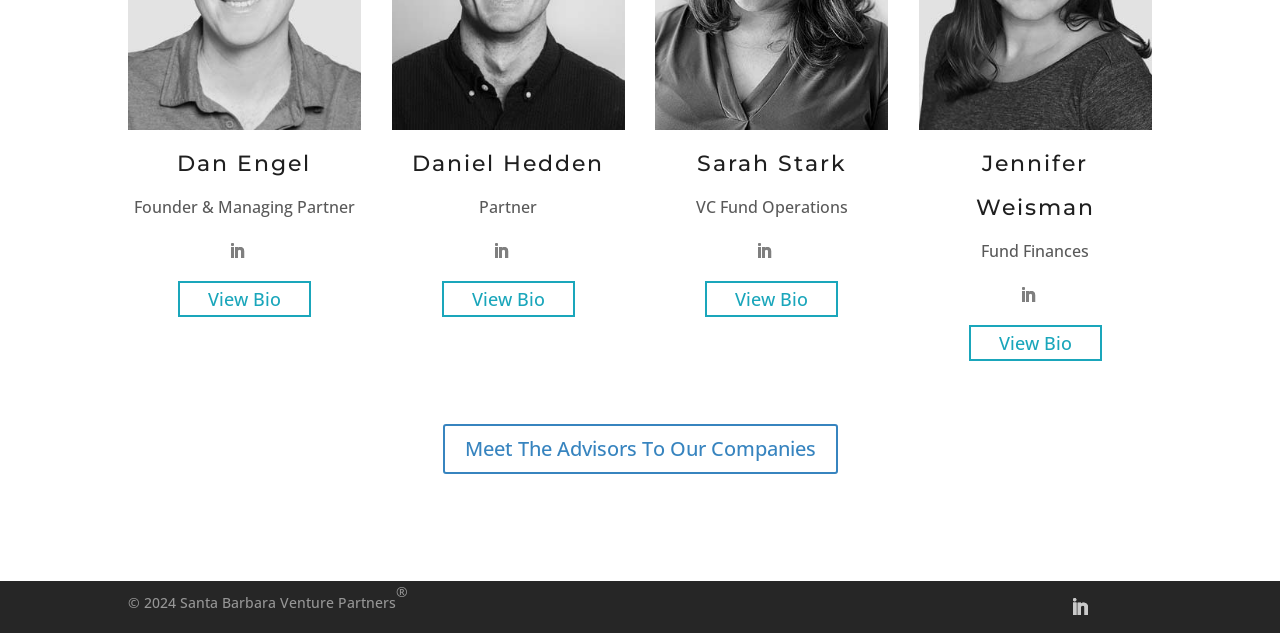Please locate the bounding box coordinates of the region I need to click to follow this instruction: "Click on the 'How to Fix Touch ID Not Working On iPhone' link".

None